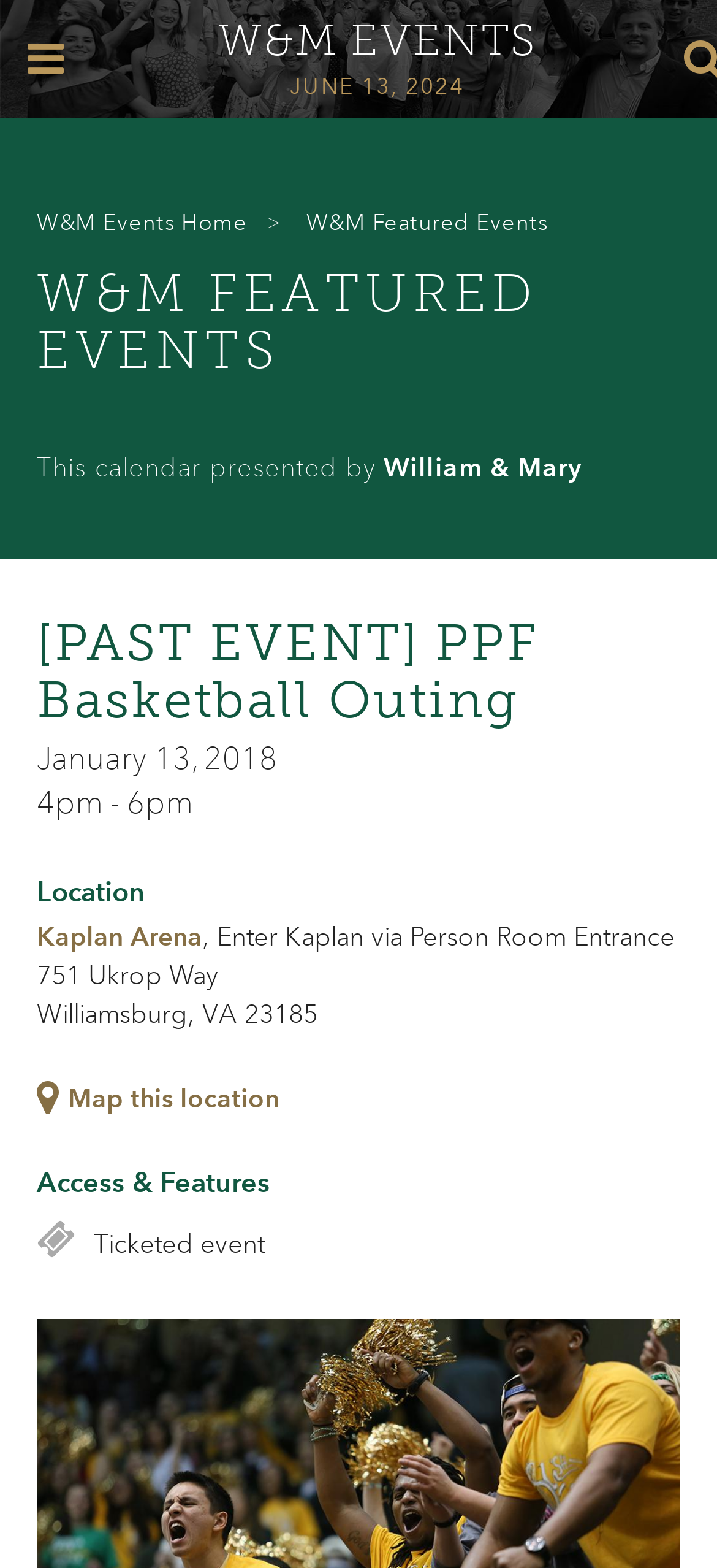What is the address of the event location?
Use the screenshot to answer the question with a single word or phrase.

751 Ukrop Way, Williamsburg, VA 23185